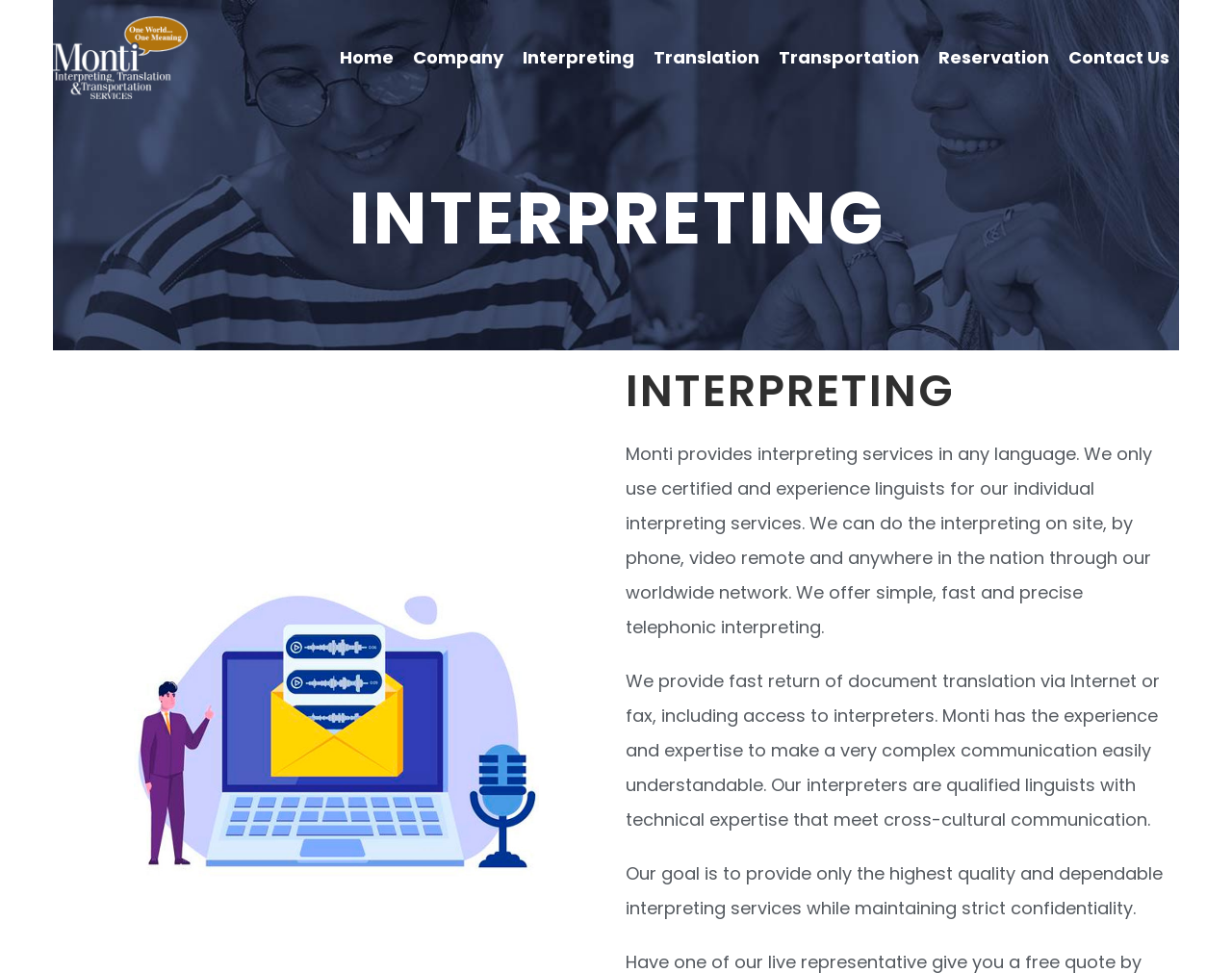Please provide a short answer using a single word or phrase for the question:
What is the name of the company?

Monti